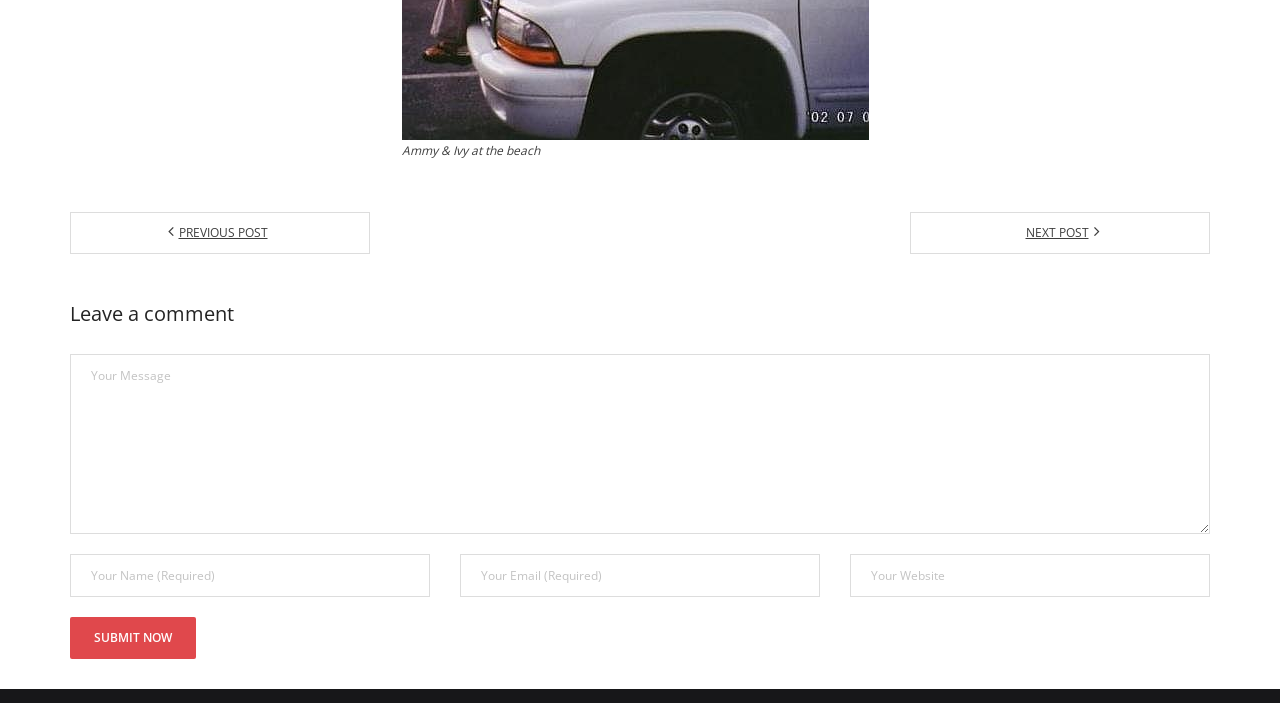How many textboxes are there for user input?
Please provide a detailed and thorough answer to the question.

There are four textboxes in total, one for 'Your Message', one for 'Your Name (Required)', one for 'Your Email (Required)', and one for 'Your Website'.